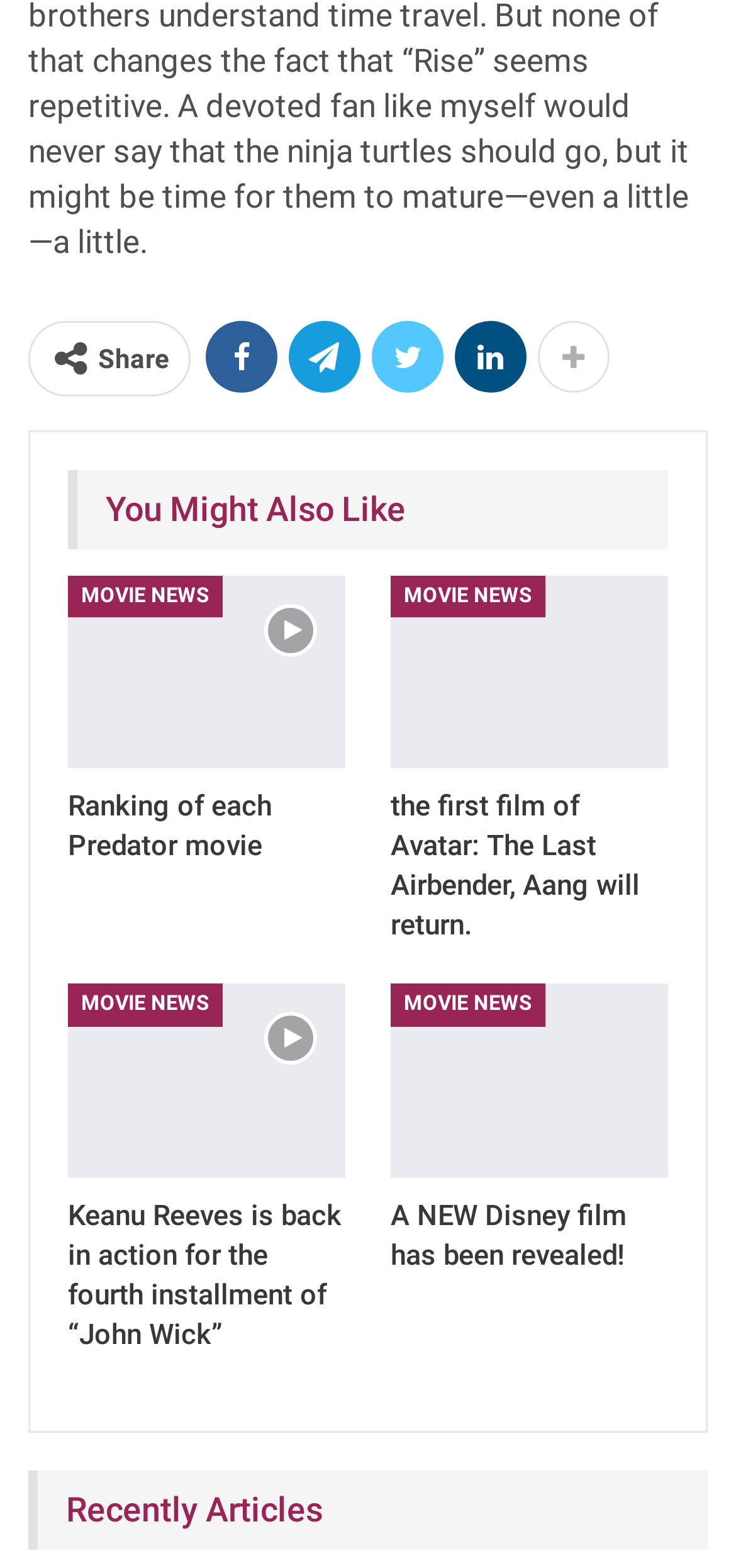How many 'MOVIE NEWS' links are there?
Answer with a single word or short phrase according to what you see in the image.

3